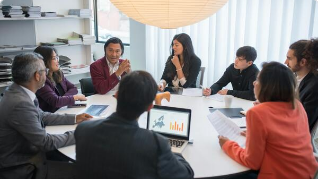Please reply with a single word or brief phrase to the question: 
What is the color of the jacket worn by the presenter?

Maroon